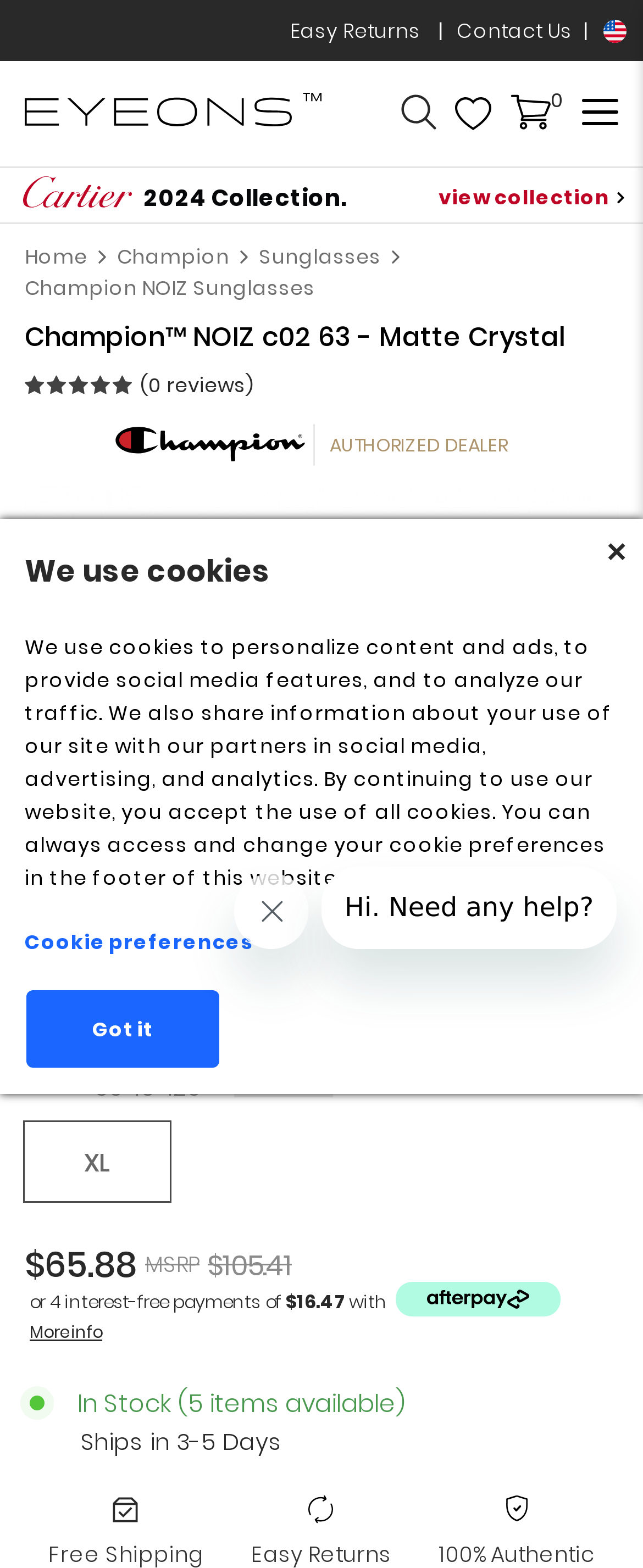What is the material of the Champion NOIZ c02 63 sunglasses?
By examining the image, provide a one-word or phrase answer.

Plastic